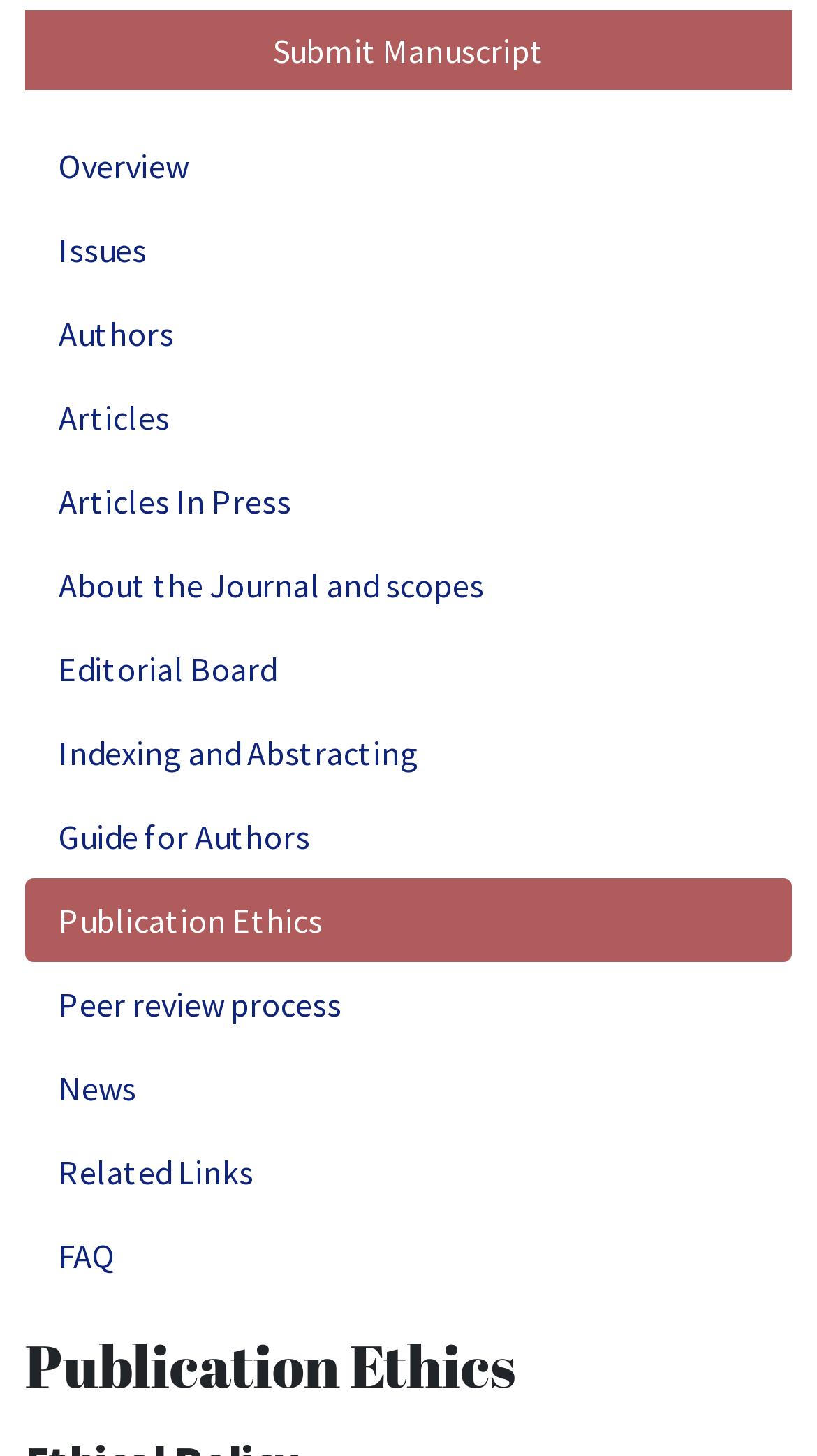What is the topic of the heading at the bottom of the webpage?
Please look at the screenshot and answer in one word or a short phrase.

Publication Ethics